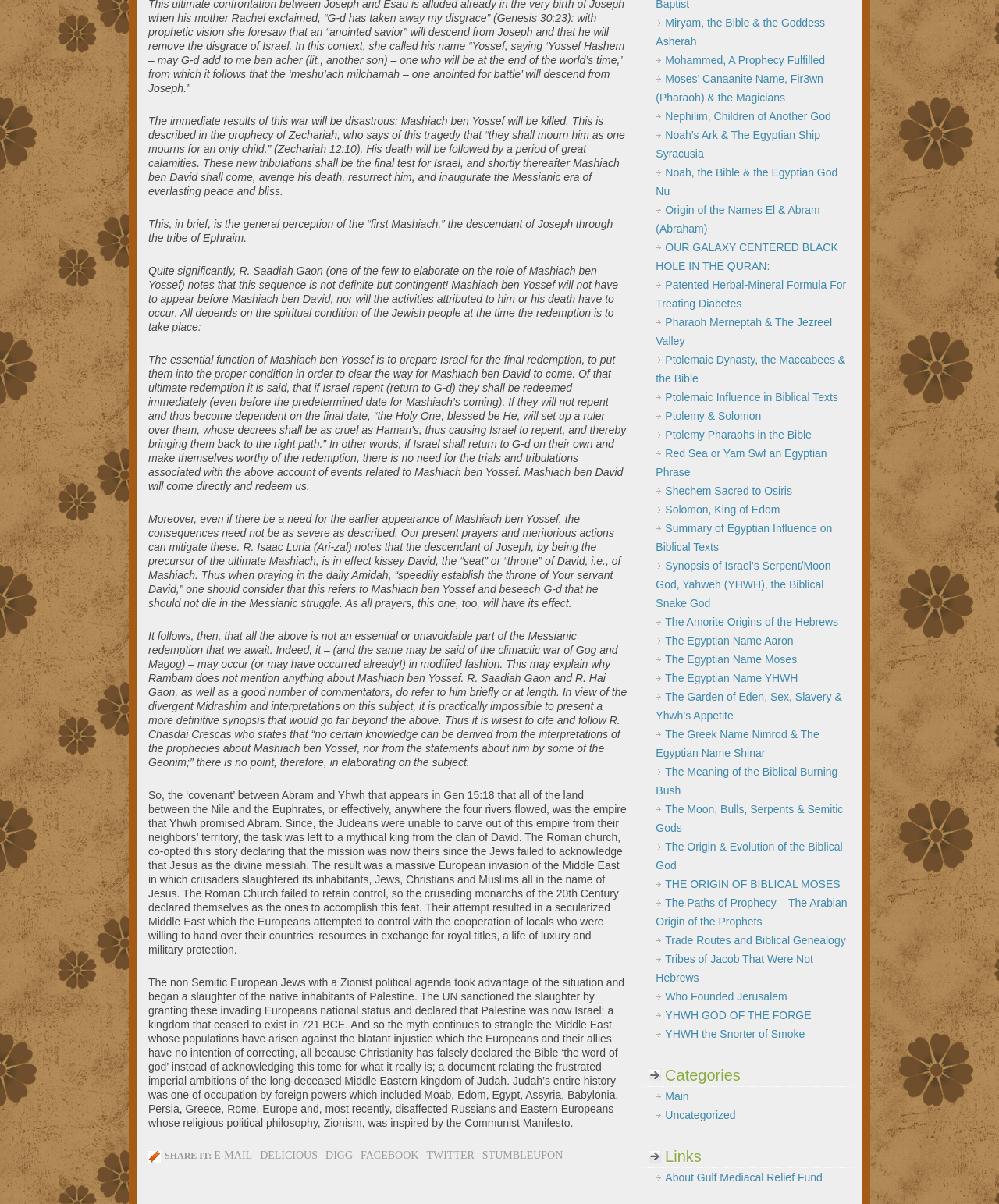Locate the bounding box coordinates of the element's region that should be clicked to carry out the following instruction: "View related article about Miryam, the Bible & the Goddess Asherah". The coordinates need to be four float numbers between 0 and 1, i.e., [left, top, right, bottom].

[0.656, 0.014, 0.826, 0.04]